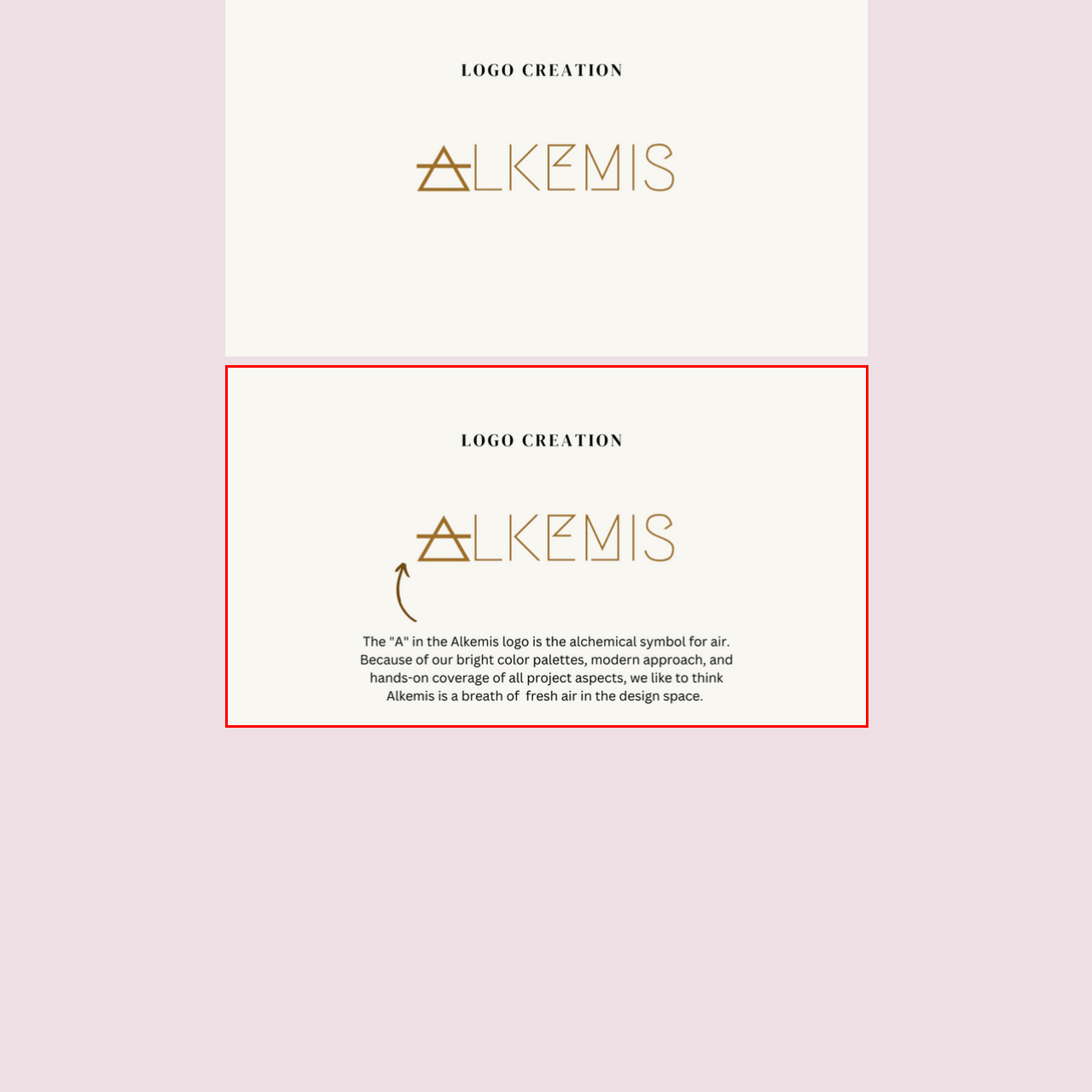Direct your attention to the part of the image marked by the red boundary and give a detailed response to the following question, drawing from the image: What does the uniquely designed letter 'A' symbolize?

According to the caption, the letter 'A' is designed to resemble the alchemical symbol for air, which symbolizes innovation and creativity.